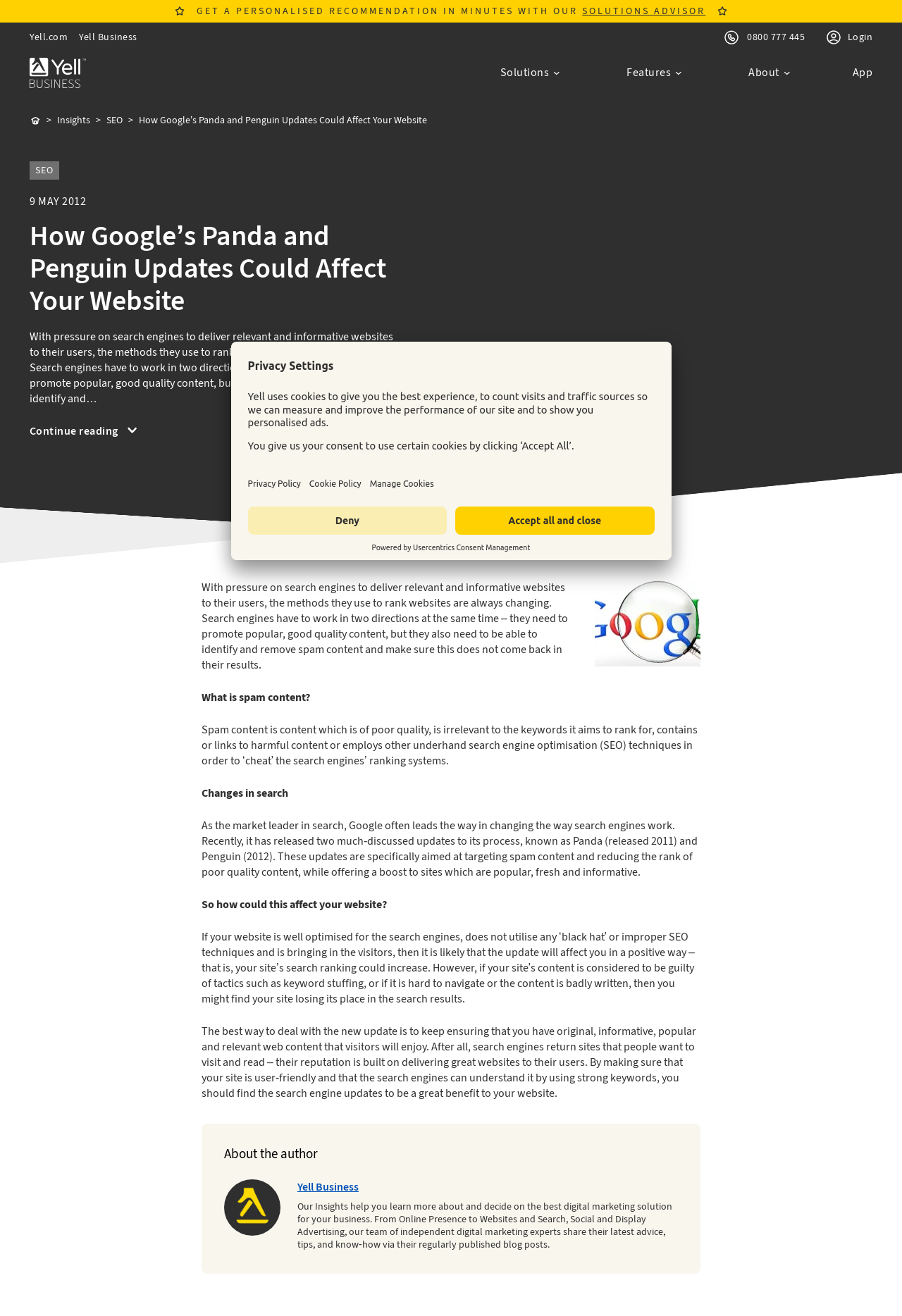What is the topic of the article?
Please provide a detailed answer to the question.

The topic of the article can be determined by reading the title 'How Google's Panda and Penguin Updates Could Affect Your Website' and the introductory paragraph which explains the context of search engines and their methods to rank websites.